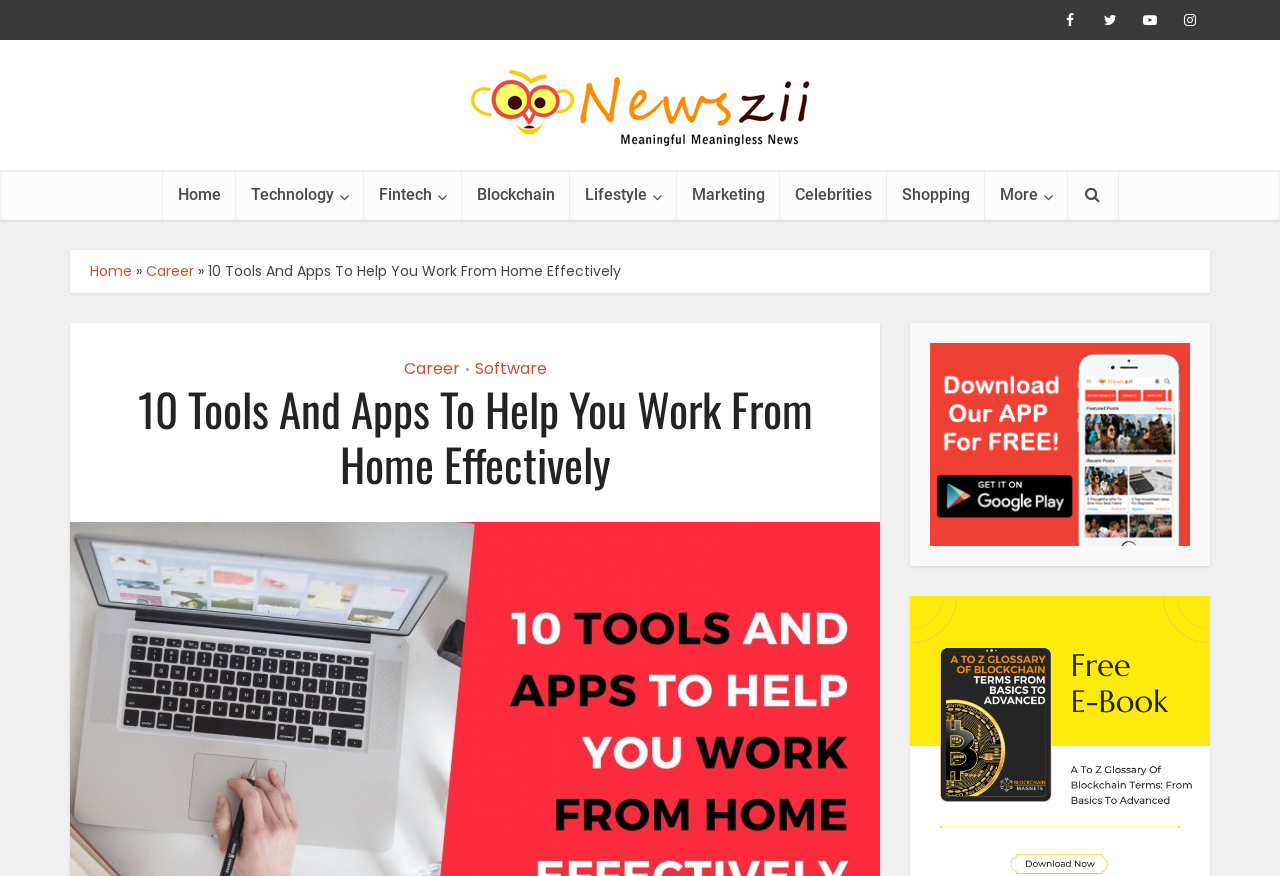Indicate the bounding box coordinates of the element that must be clicked to execute the instruction: "Go to the Blockchain Glossary". The coordinates should be given as four float numbers between 0 and 1, i.e., [left, top, right, bottom].

[0.711, 0.839, 0.945, 0.862]